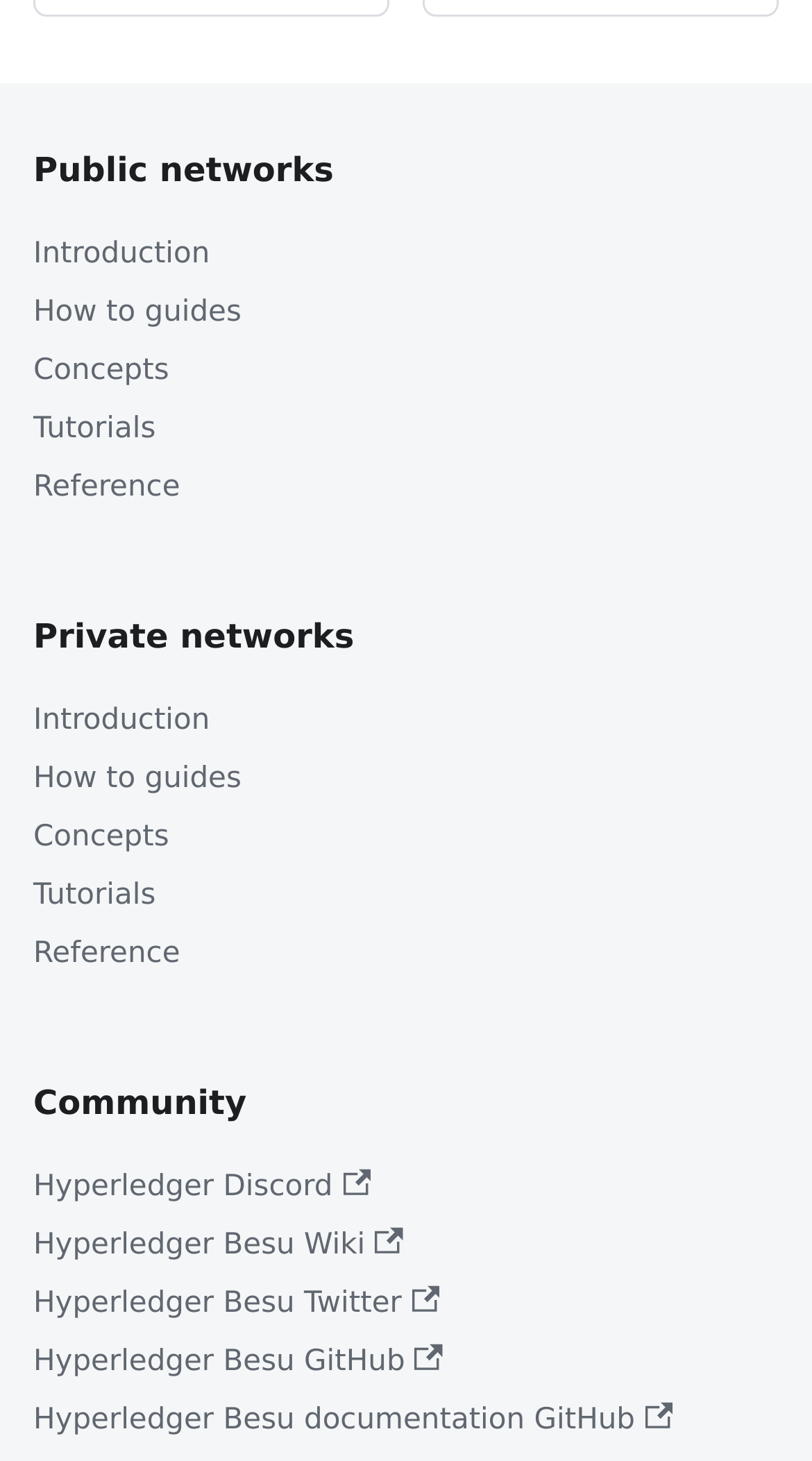Locate the bounding box coordinates of the clickable area needed to fulfill the instruction: "Check Hyperledger Besu GitHub".

[0.041, 0.912, 0.959, 0.952]